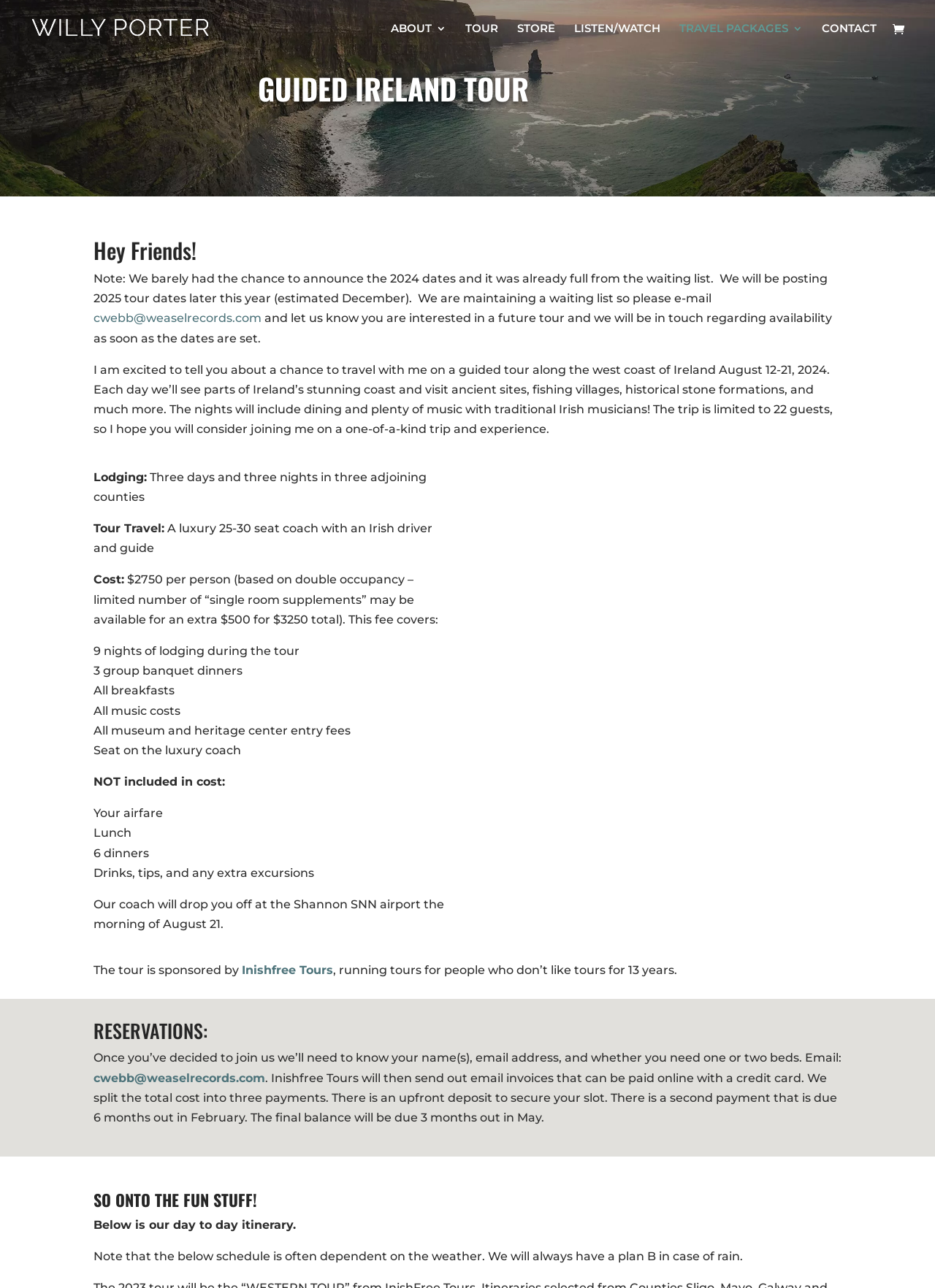What is the name of the company sponsoring the tour?
Based on the image, please offer an in-depth response to the question.

The company sponsoring the tour is 'Inishfree Tours', as mentioned in the paragraph 'The tour is sponsored by Inishfree Tours, running tours for people who don’t like tours for 13 years.'.